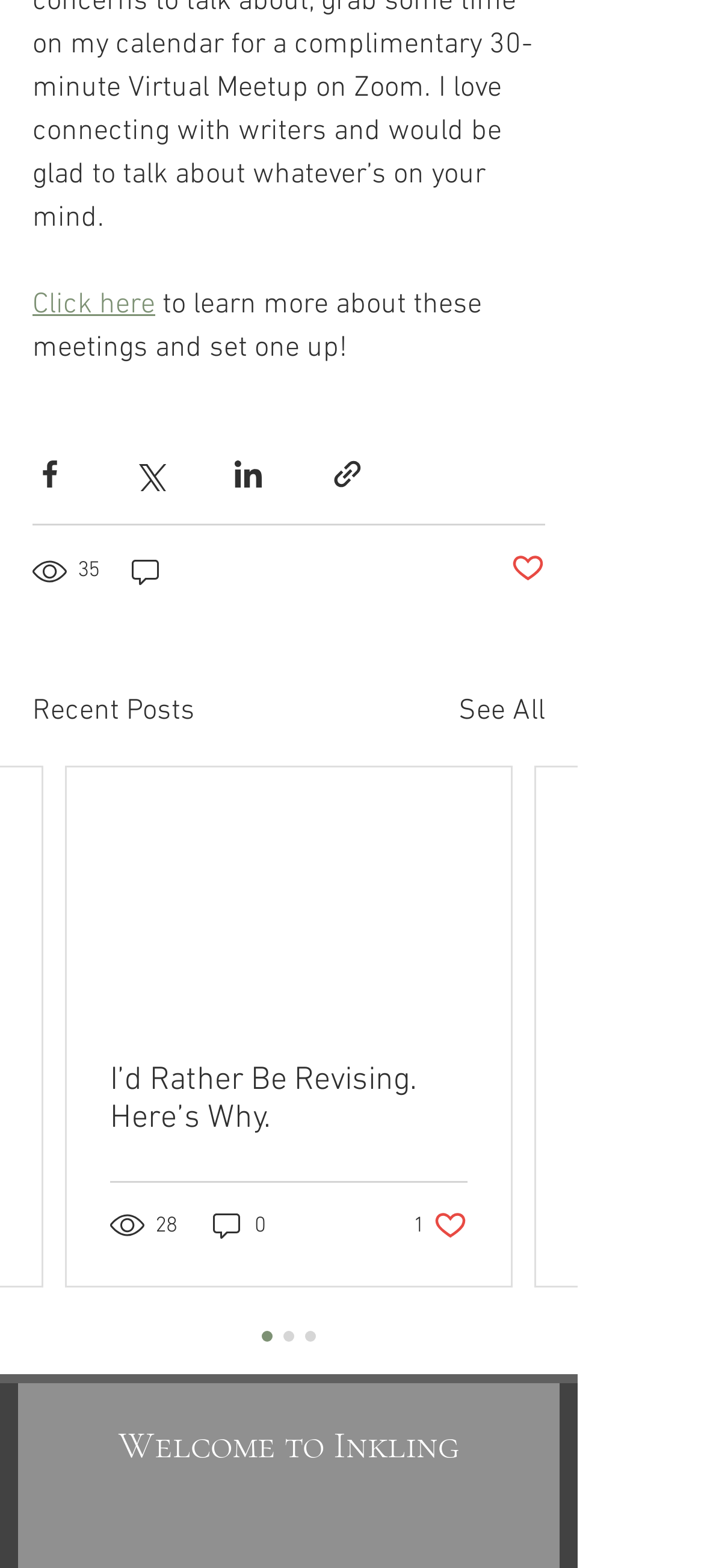Identify the bounding box coordinates of the clickable region required to complete the instruction: "Read the article". The coordinates should be given as four float numbers within the range of 0 and 1, i.e., [left, top, right, bottom].

[0.095, 0.49, 0.726, 0.82]